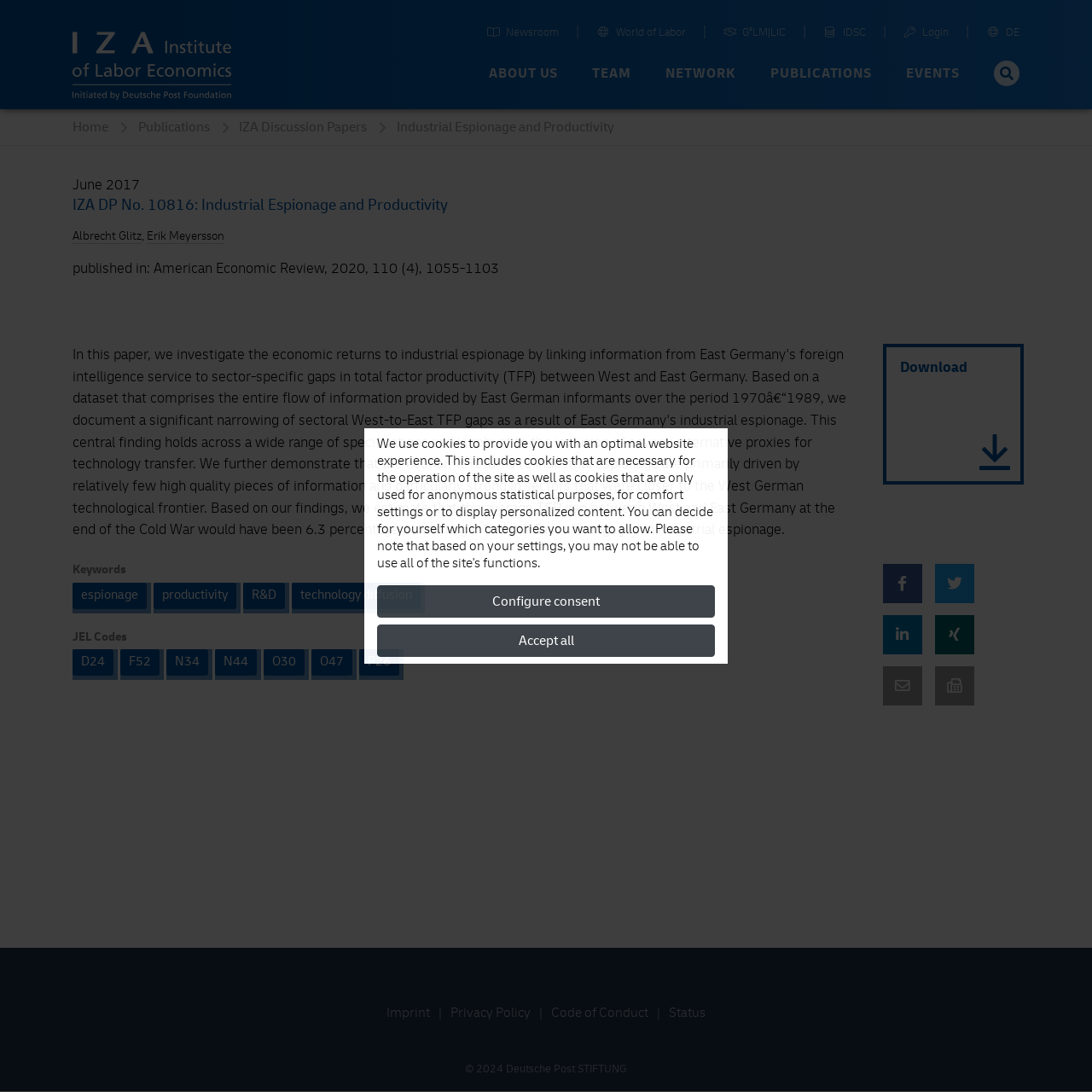From the webpage screenshot, predict the bounding box of the UI element that matches this description: "Industrial Espionage and Productivity".

[0.363, 0.109, 0.562, 0.124]